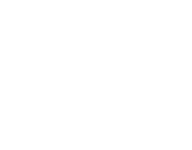Explain what is happening in the image with as much detail as possible.

The image showcases a sleek, modern design of Taylormade utility irons, a key piece of equipment ideal for golfers seeking versatility and performance on the course. Renowned for their innovative technology, these irons cater to a range of skill levels, enhancing accuracy and distance for improved play. Positioned in the context of golf, they represent a blend of style and functionality, important for both amateur and professional players alike. The association with Taylormade indicates a commitment to quality and excellence in golfing gear, making these utility irons a favored choice among enthusiasts who desire reliable performance in their game.